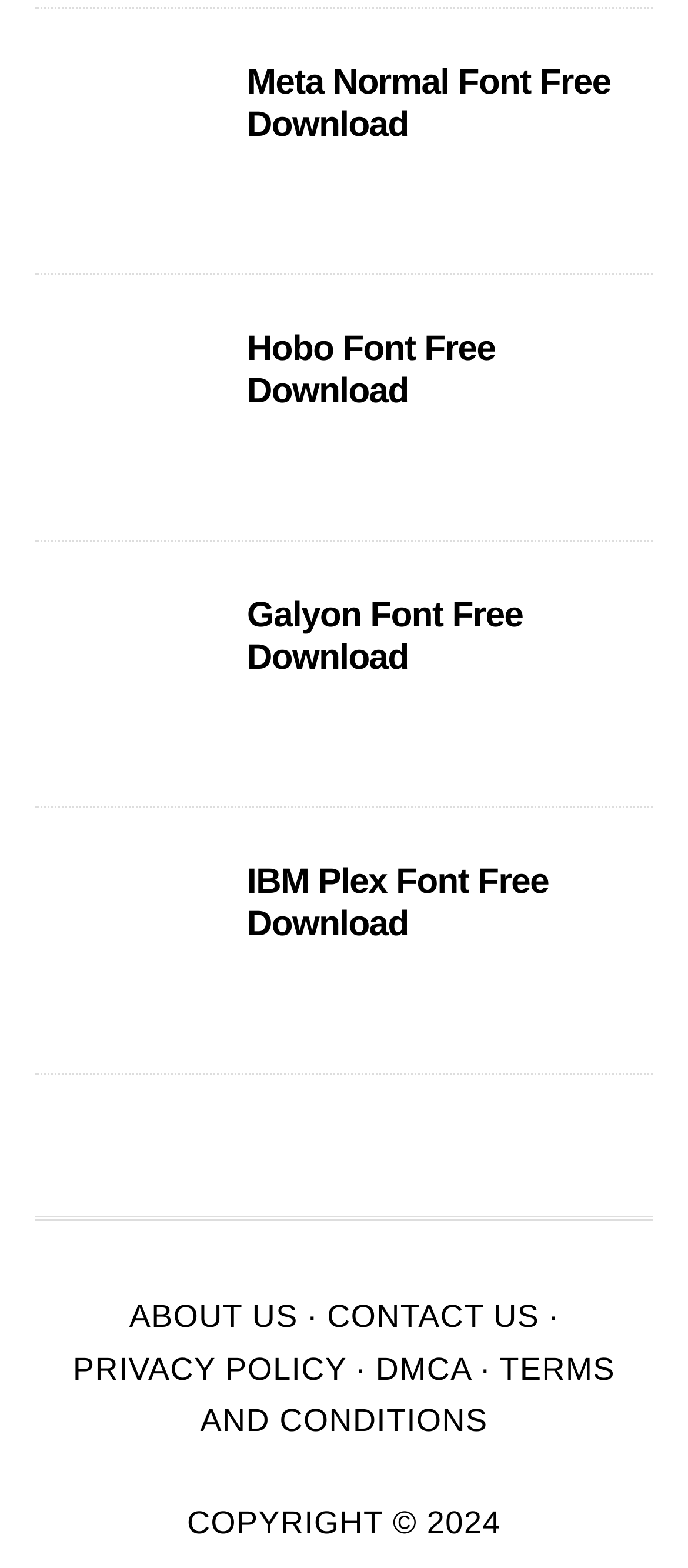What font can be downloaded for free?
Using the image as a reference, deliver a detailed and thorough answer to the question.

The webpage has multiple articles, each with a heading and a link. The first article has a heading 'Meta Normal Font Free Download' and a link with the same text, indicating that the Meta Normal Font can be downloaded for free.